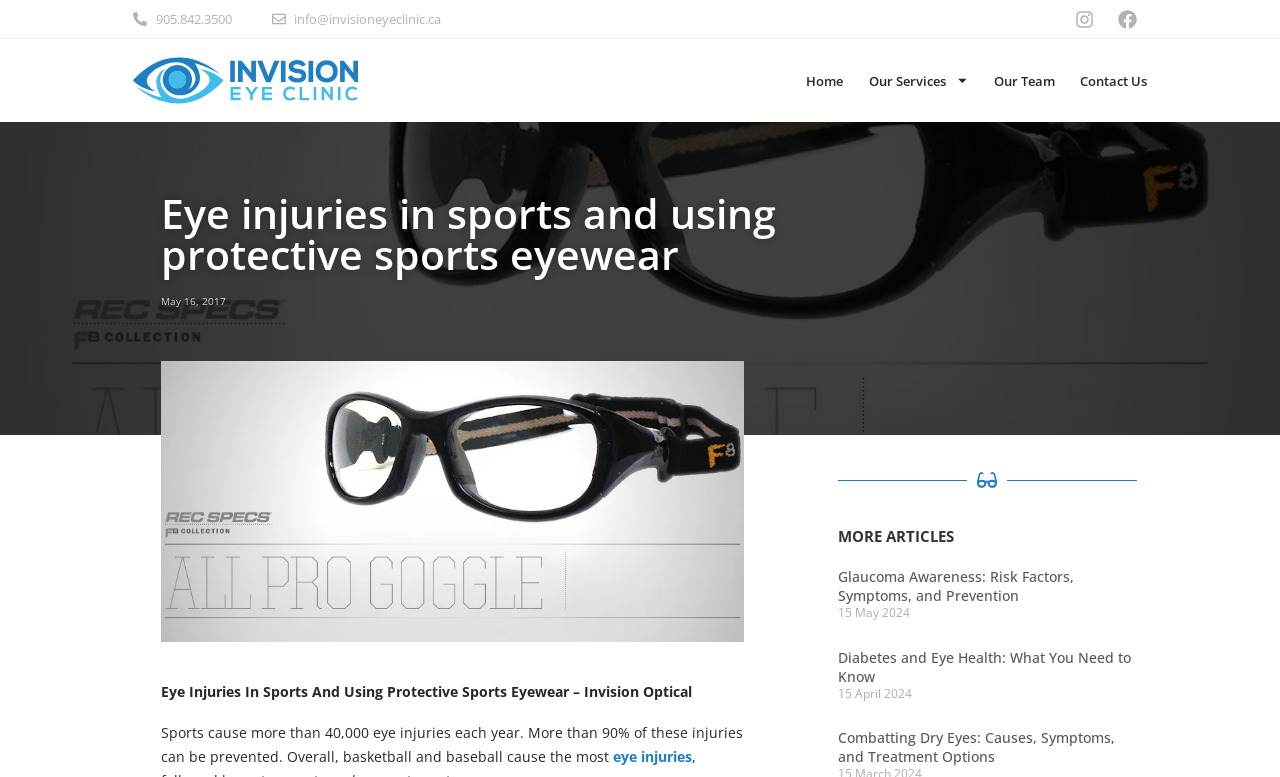Identify the bounding box coordinates of the area that should be clicked in order to complete the given instruction: "Call the clinic". The bounding box coordinates should be four float numbers between 0 and 1, i.e., [left, top, right, bottom].

[0.104, 0.013, 0.181, 0.036]